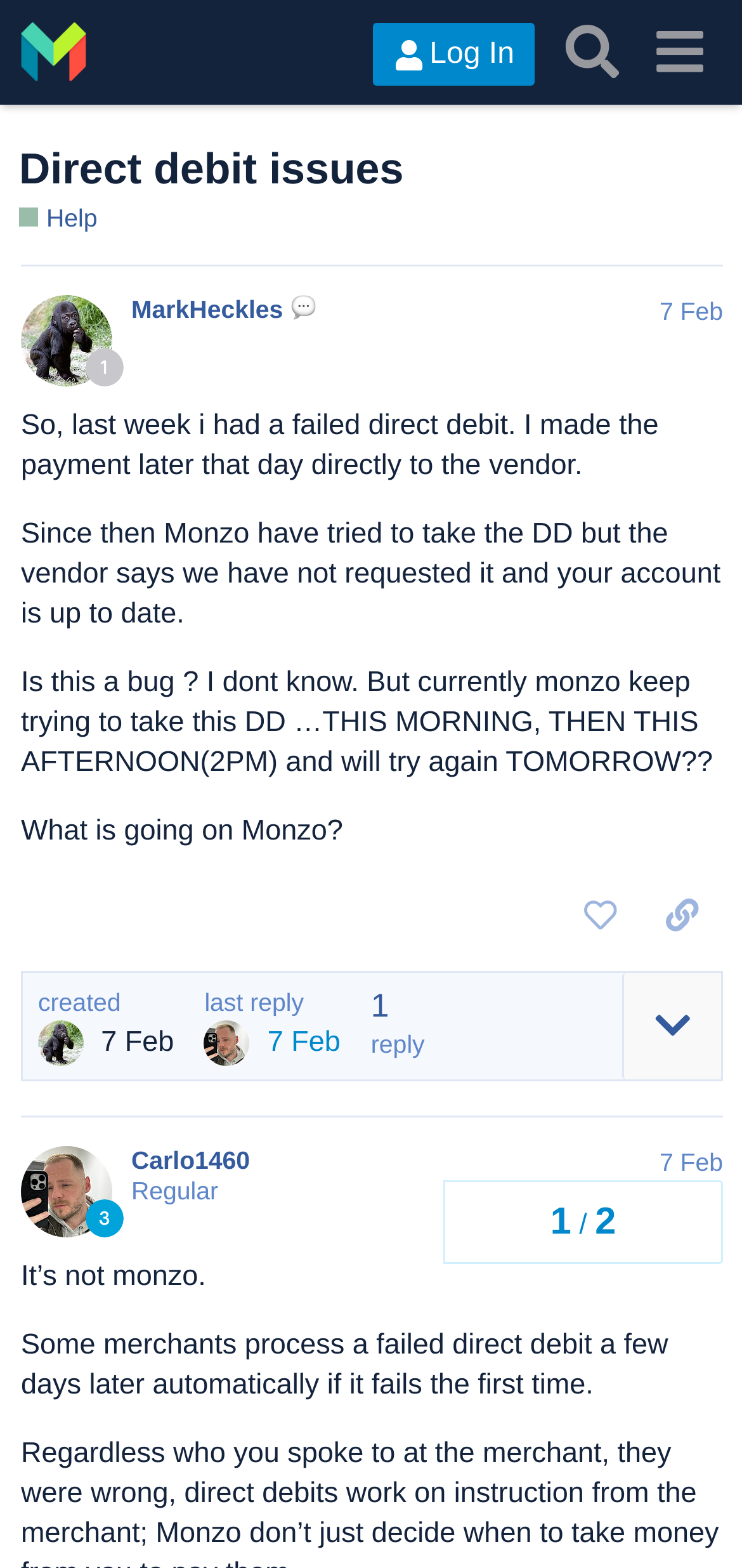From the element description: "Direct debit issues", extract the bounding box coordinates of the UI element. The coordinates should be expressed as four float numbers between 0 and 1, in the order [left, top, right, bottom].

[0.026, 0.091, 0.544, 0.123]